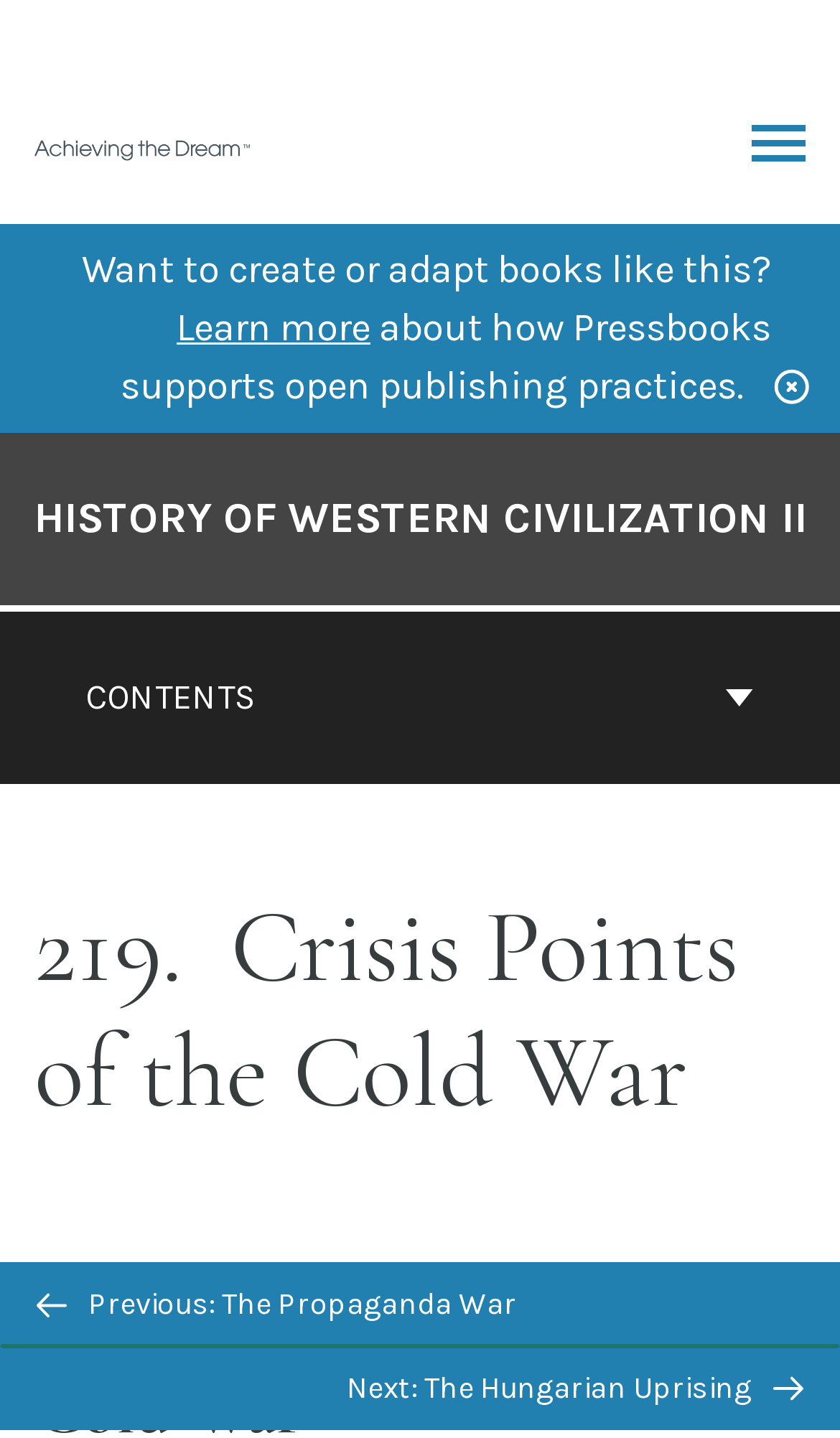Show the bounding box coordinates for the element that needs to be clicked to execute the following instruction: "Learn more about how Pressbooks supports open publishing practices". Provide the coordinates in the form of four float numbers between 0 and 1, i.e., [left, top, right, bottom].

[0.21, 0.211, 0.441, 0.244]